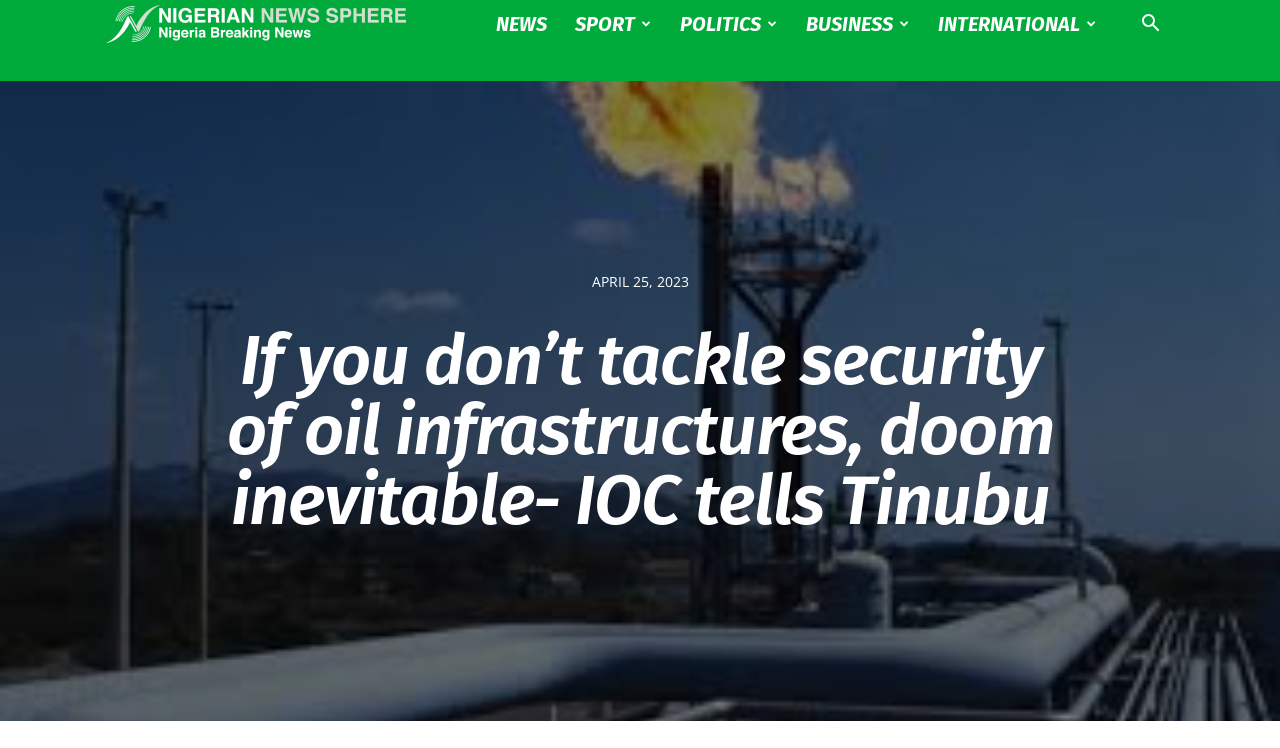Please locate and generate the primary heading on this webpage.

If you don’t tackle security of oil infrastructures, doom inevitable- IOC tells Tinubu